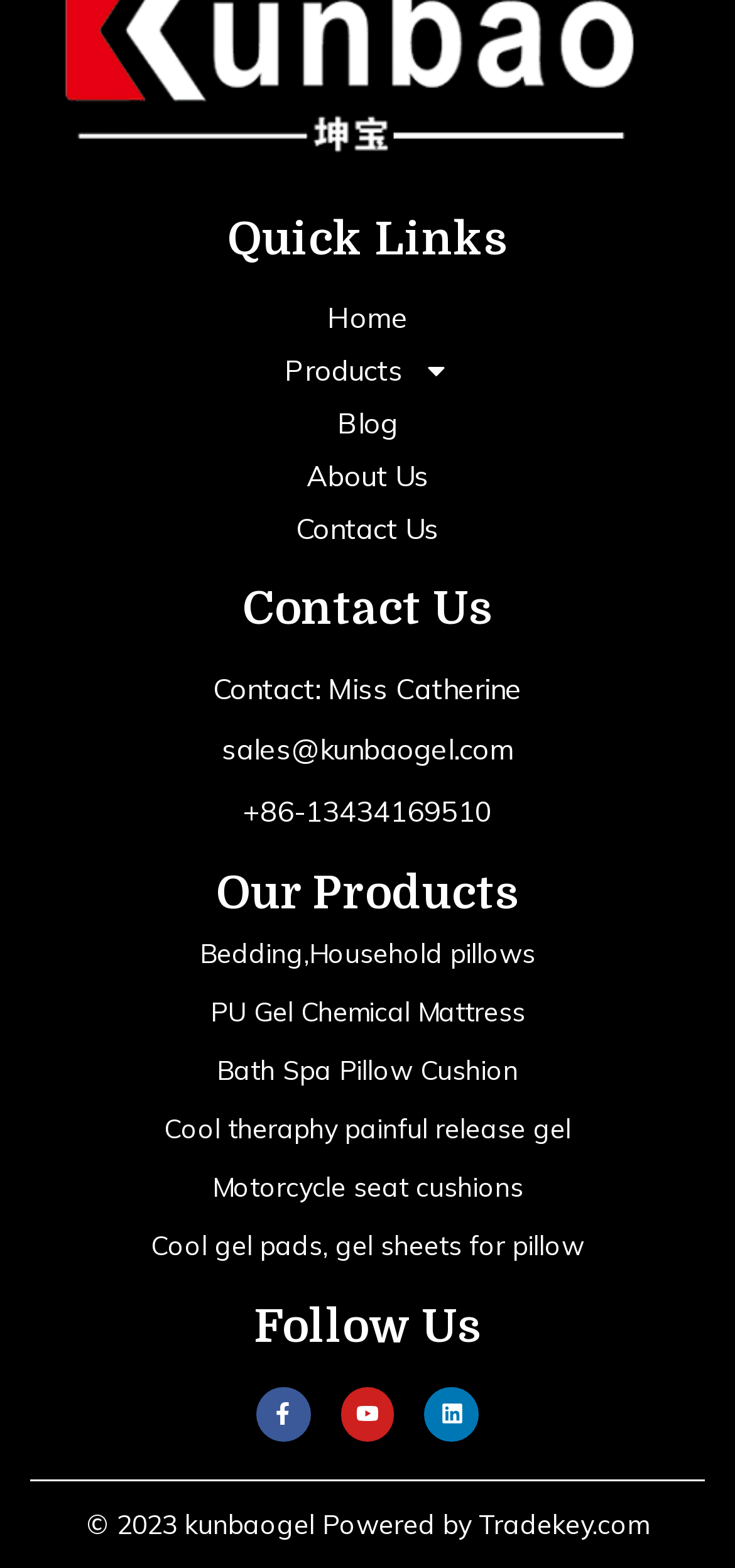Pinpoint the bounding box coordinates of the clickable element to carry out the following instruction: "Follow on Facebook."

[0.348, 0.885, 0.422, 0.919]